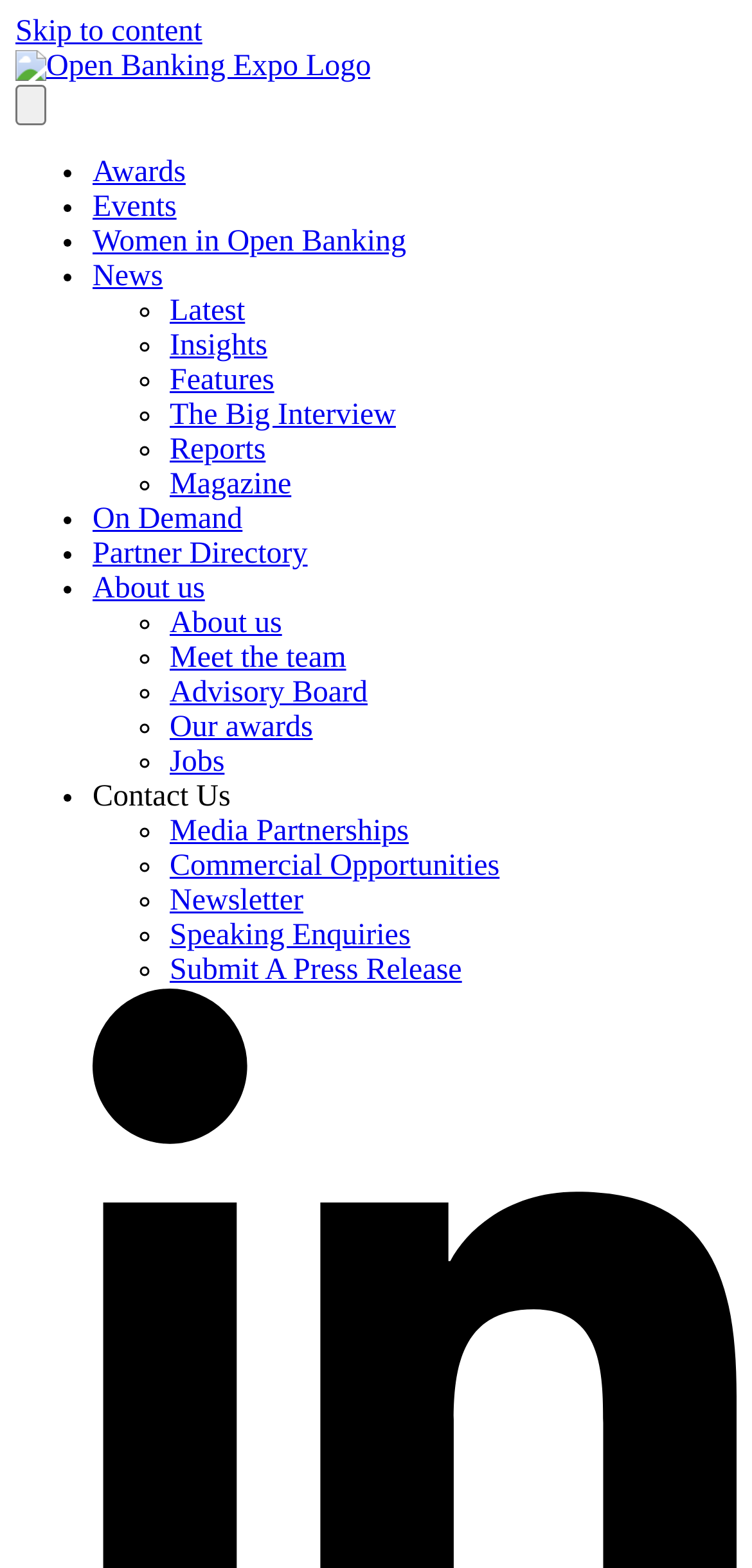What is the logo of Open Banking Expo? Look at the image and give a one-word or short phrase answer.

Open Banking Expo Logo